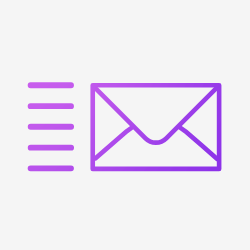Give a thorough description of the image, including any visible elements and their relationships.

The image features a stylized graphic of an envelope, symbolizing communication and correspondence. The envelope is depicted with vibrant purple gradients, suggesting a modern and approachable design. To the left of the envelope, several horizontal lines represent outgoing messages or notifications, emphasizing the concept of sending and receiving information efficiently. This visual aligns with the overarching theme of connectivity and outreach highlighted by the accompanying text inviting viewers to collaborate. The context suggests a welcoming environment for potential inquiries, encapsulated in the heading "Ready to work with us?" and the encouragement to "Contact our team today, we will be happy to work with you."